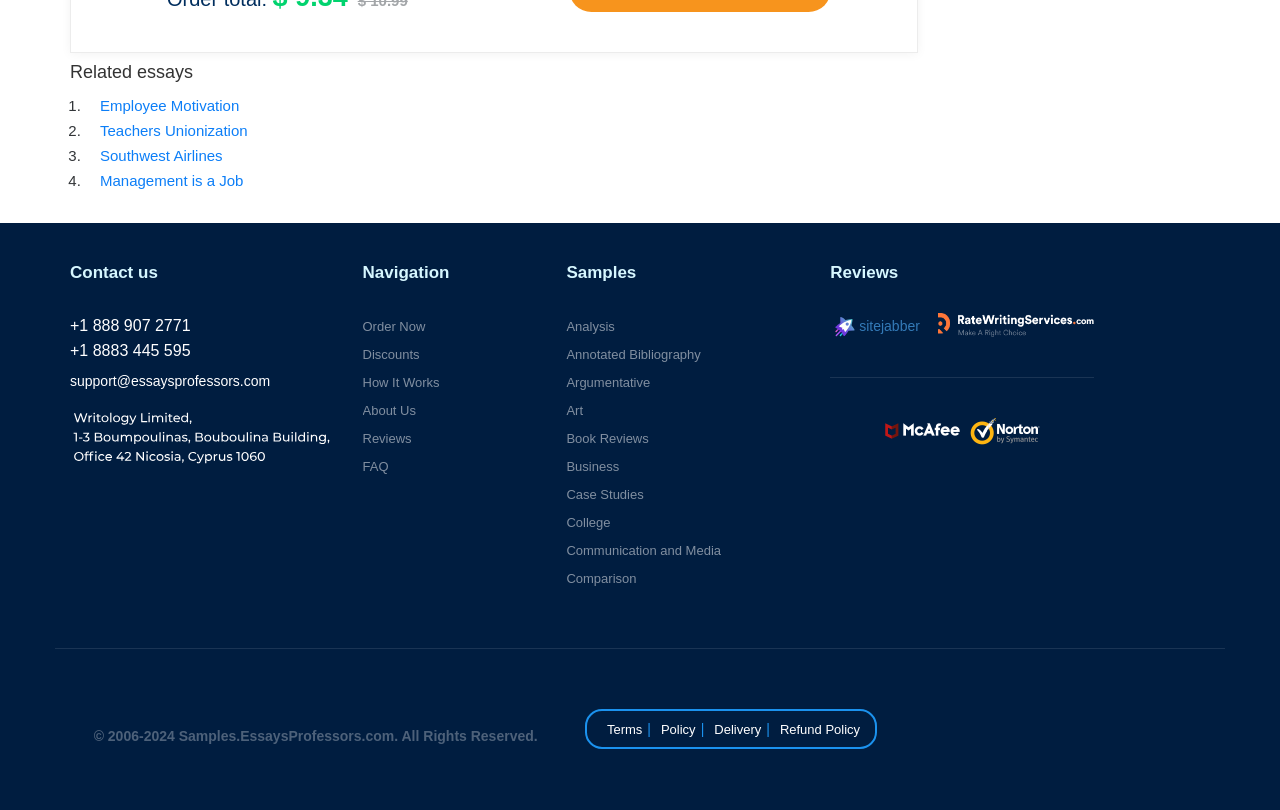What is the purpose of the 'Order Now' button?
Answer the question with a detailed and thorough explanation.

The 'Order Now' button is likely intended for users to place an order for an essay or other academic writing services offered by the website, allowing them to initiate the process of purchasing a custom essay.